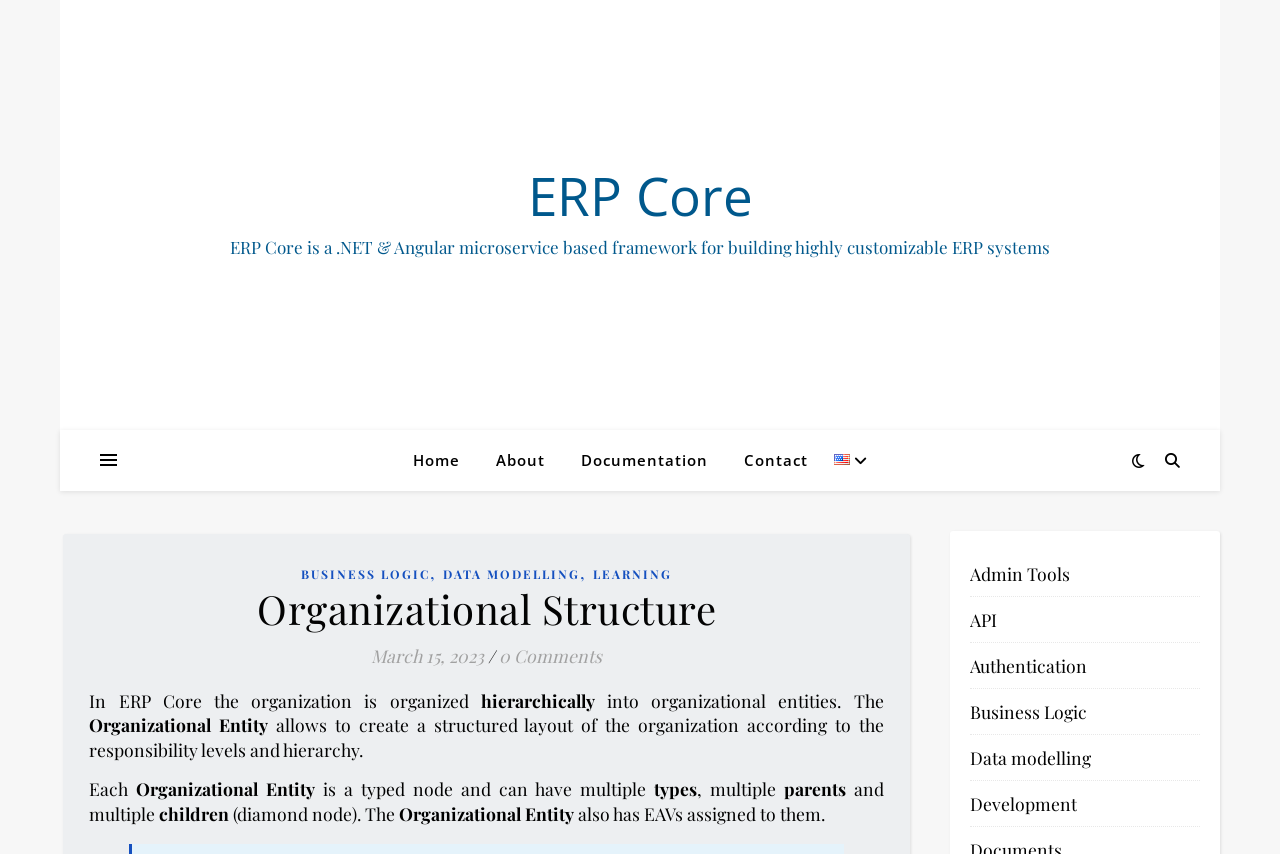Locate and provide the bounding box coordinates for the HTML element that matches this description: "delineated freshwater and coastal wetlands".

None